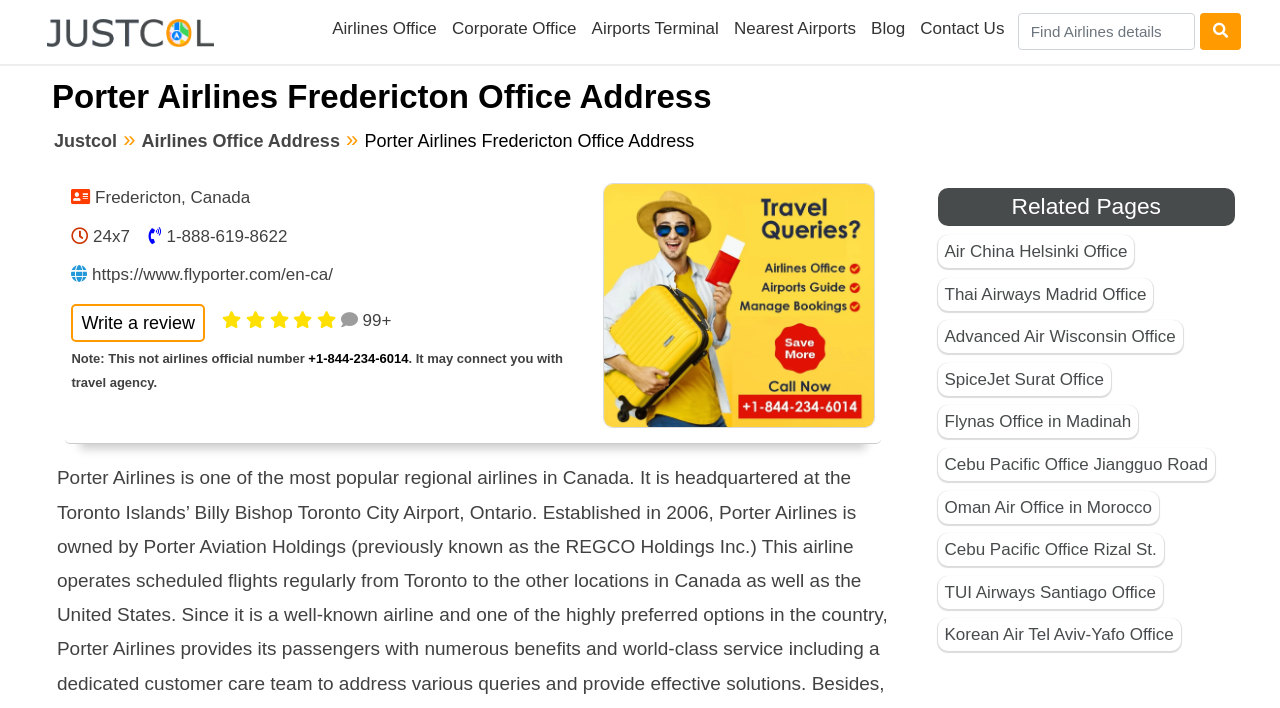Determine the bounding box coordinates of the clickable region to carry out the instruction: "Write a review".

[0.056, 0.429, 0.16, 0.483]